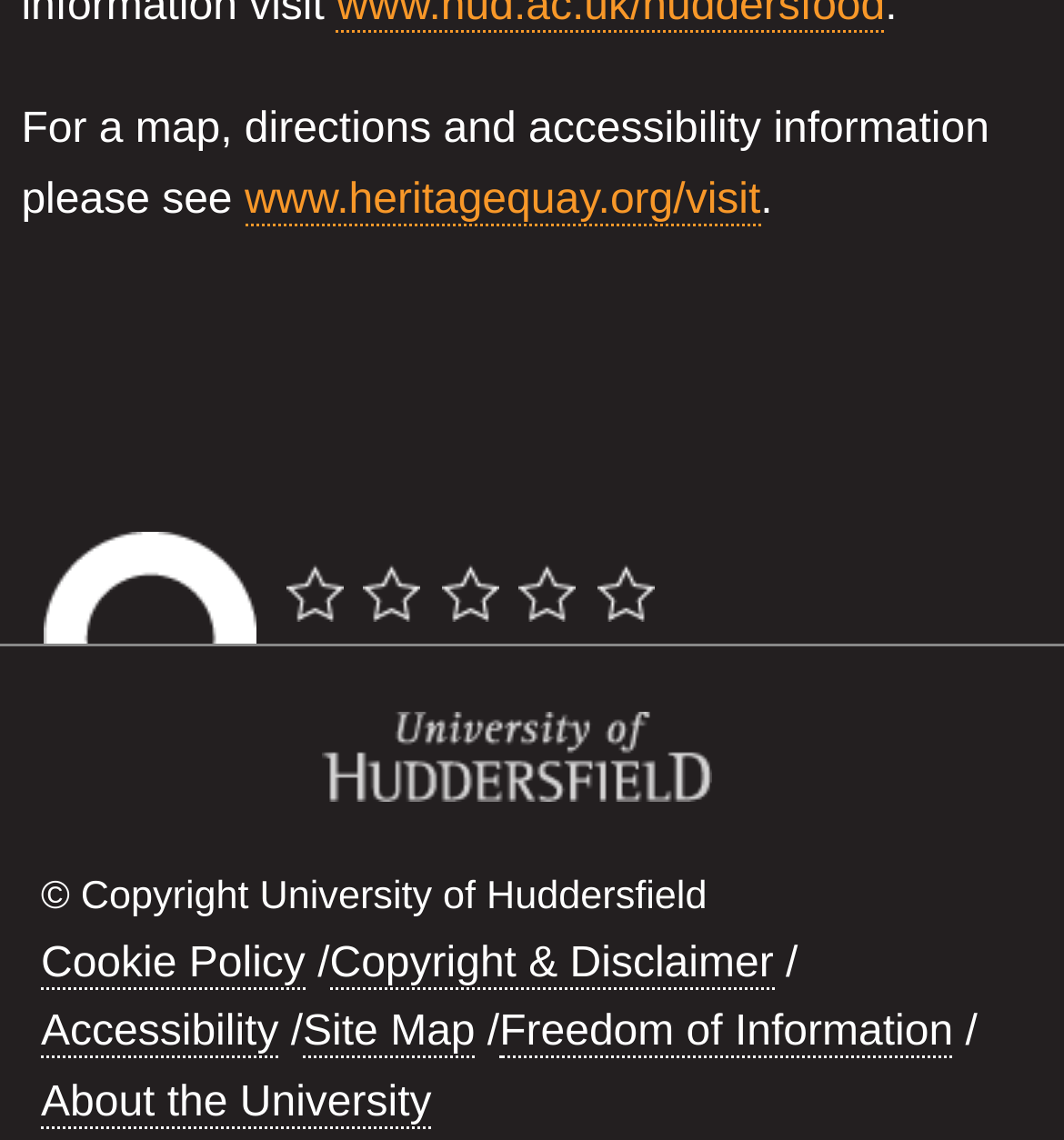Reply to the question below using a single word or brief phrase:
Is there a map available on the website?

Yes